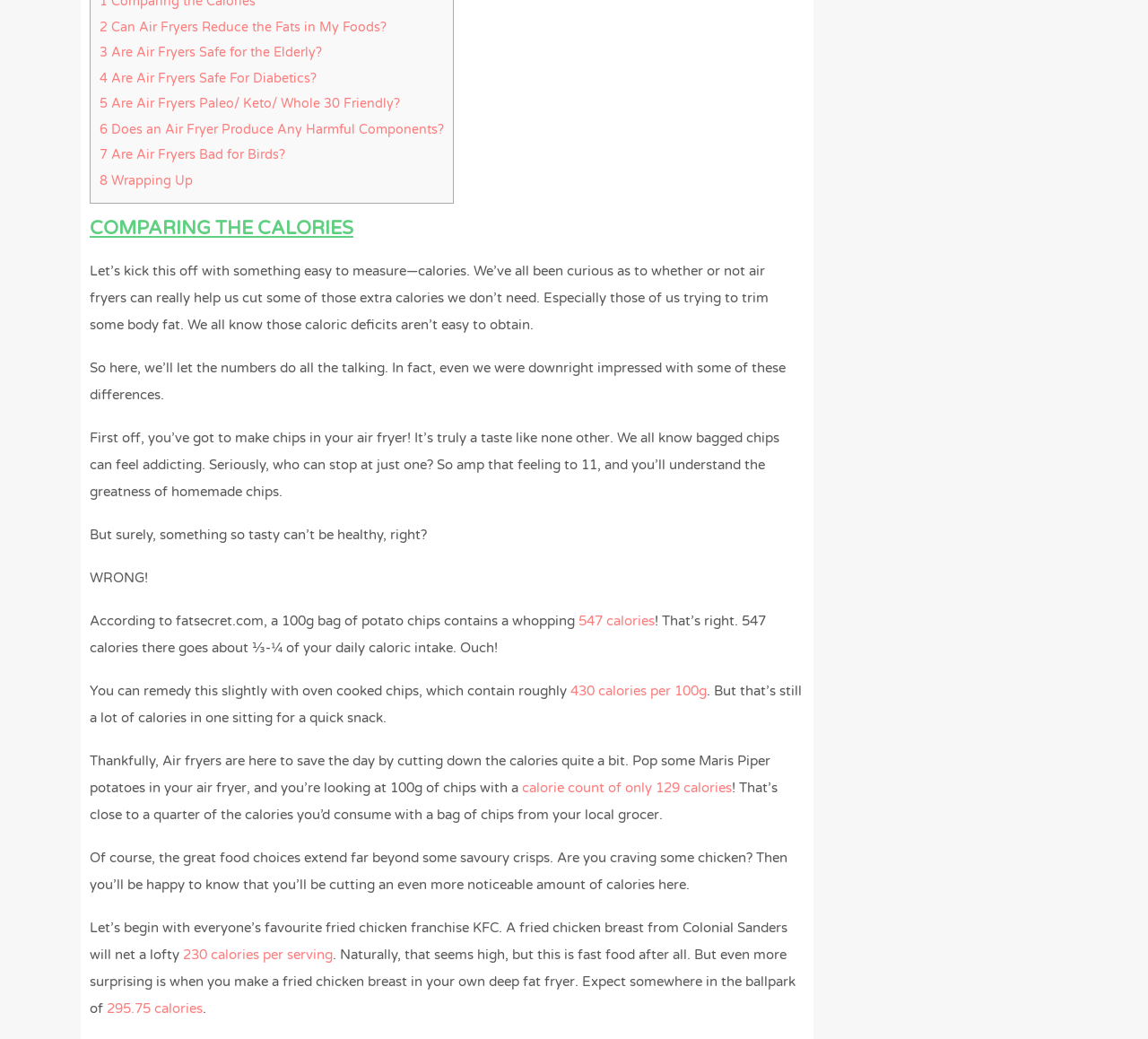Provide the bounding box coordinates for the UI element that is described by this text: "430 calories per 100g". The coordinates should be in the form of four float numbers between 0 and 1: [left, top, right, bottom].

[0.497, 0.657, 0.616, 0.673]